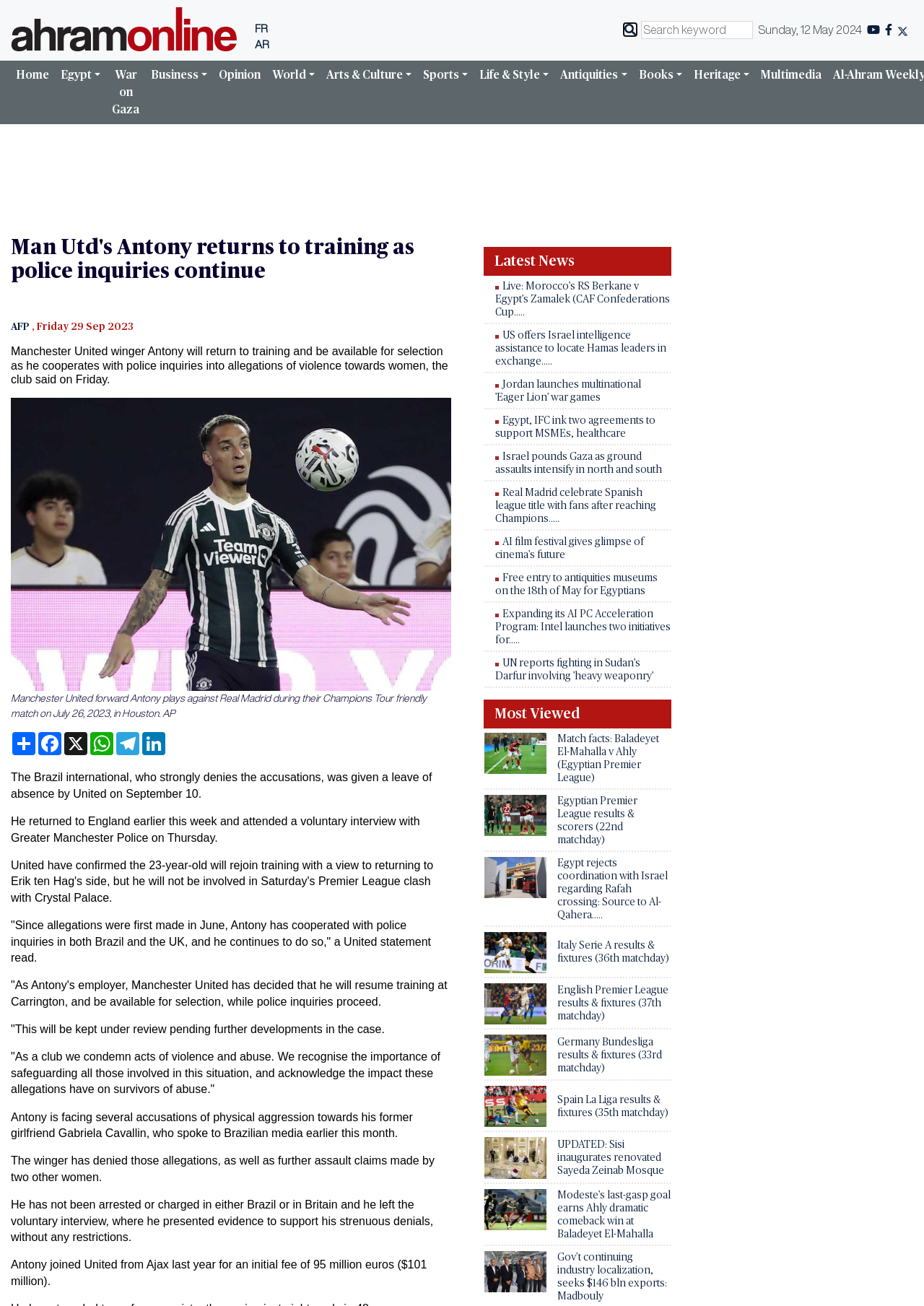What is the name of the football player mentioned in the article?
Refer to the screenshot and answer in one word or phrase.

Antony